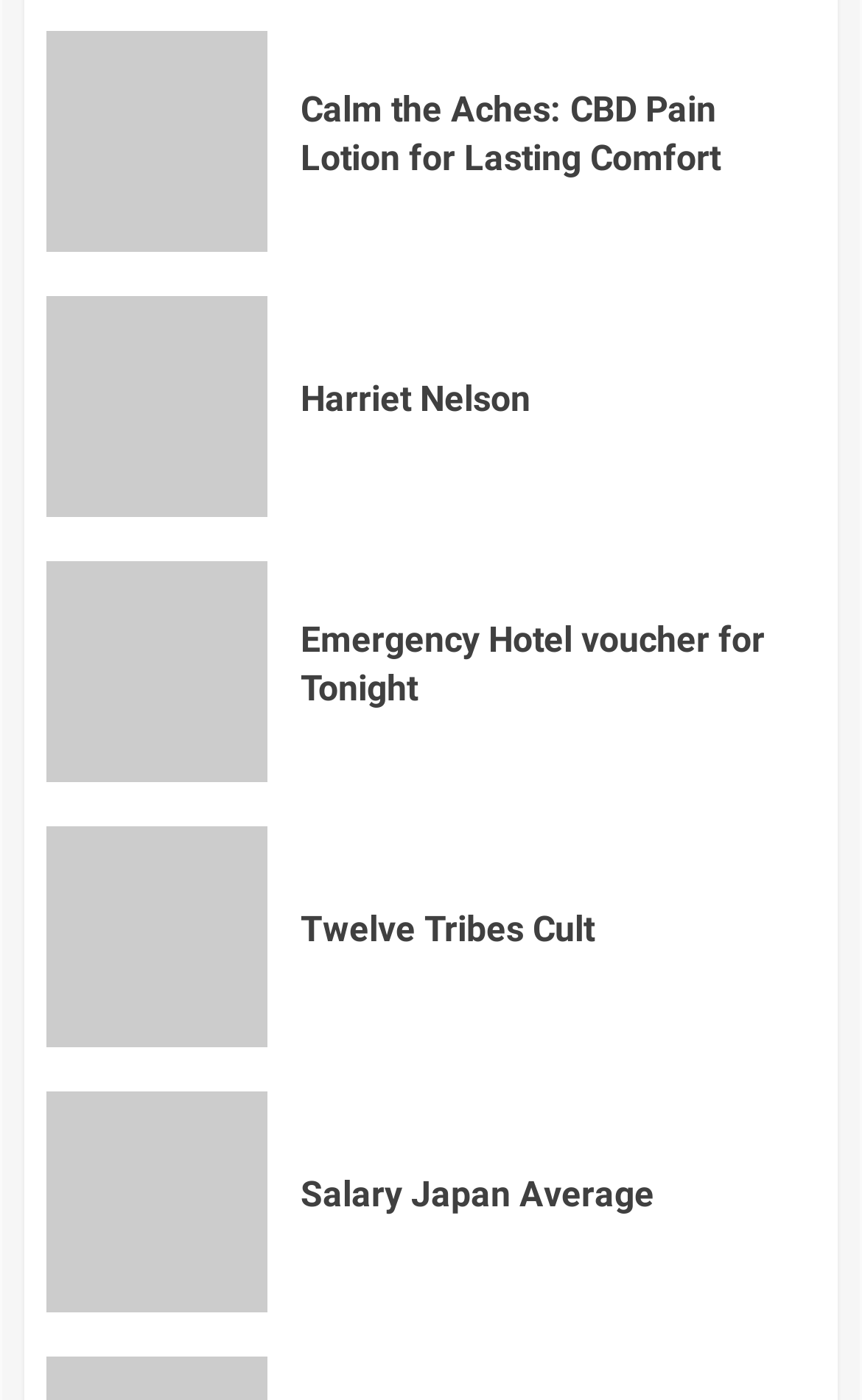Reply to the question with a brief word or phrase: What is the purpose of the hotel voucher?

Emergency